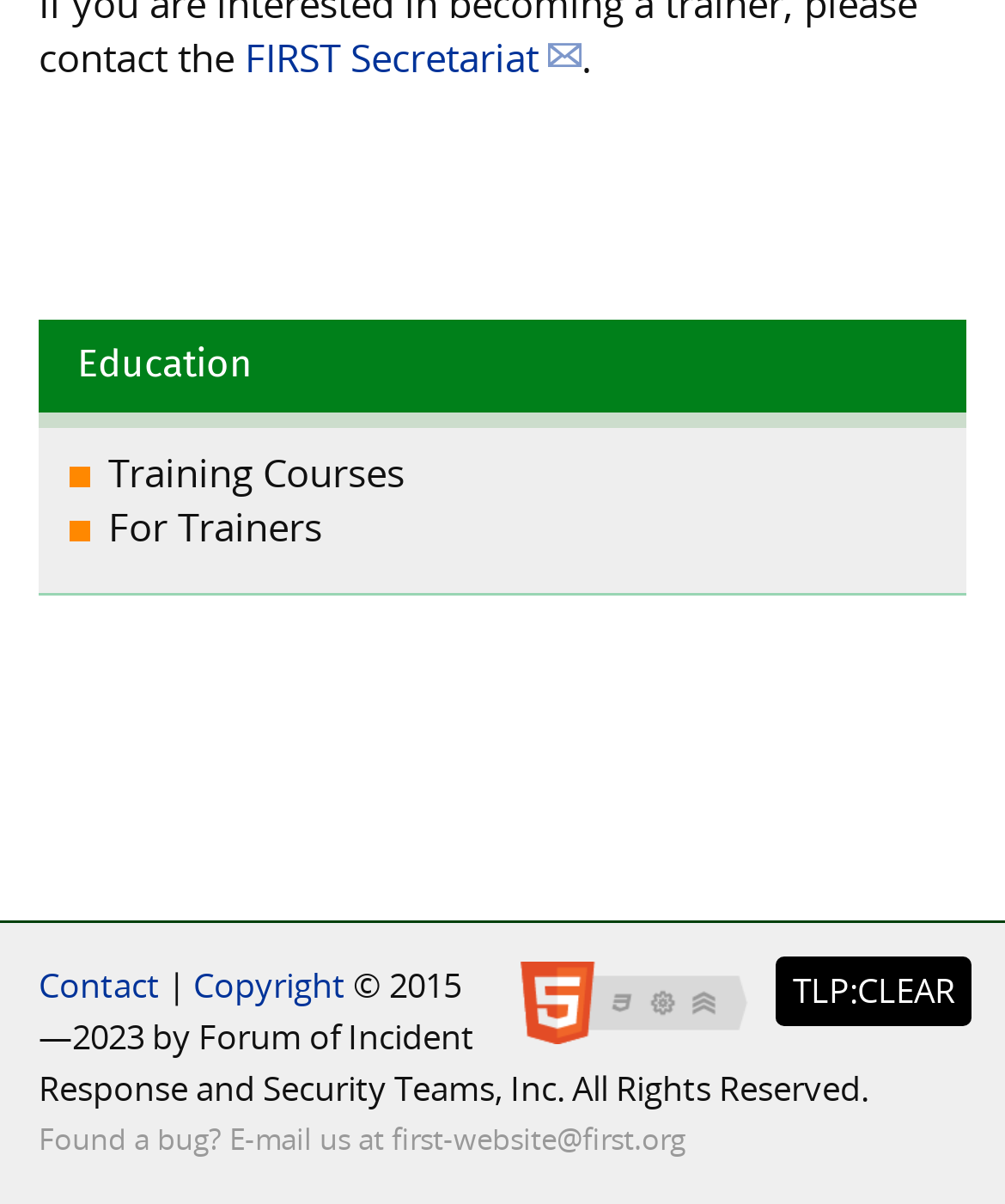Ascertain the bounding box coordinates for the UI element detailed here: "For Trainers". The coordinates should be provided as [left, top, right, bottom] with each value being a float between 0 and 1.

[0.108, 0.416, 0.962, 0.461]